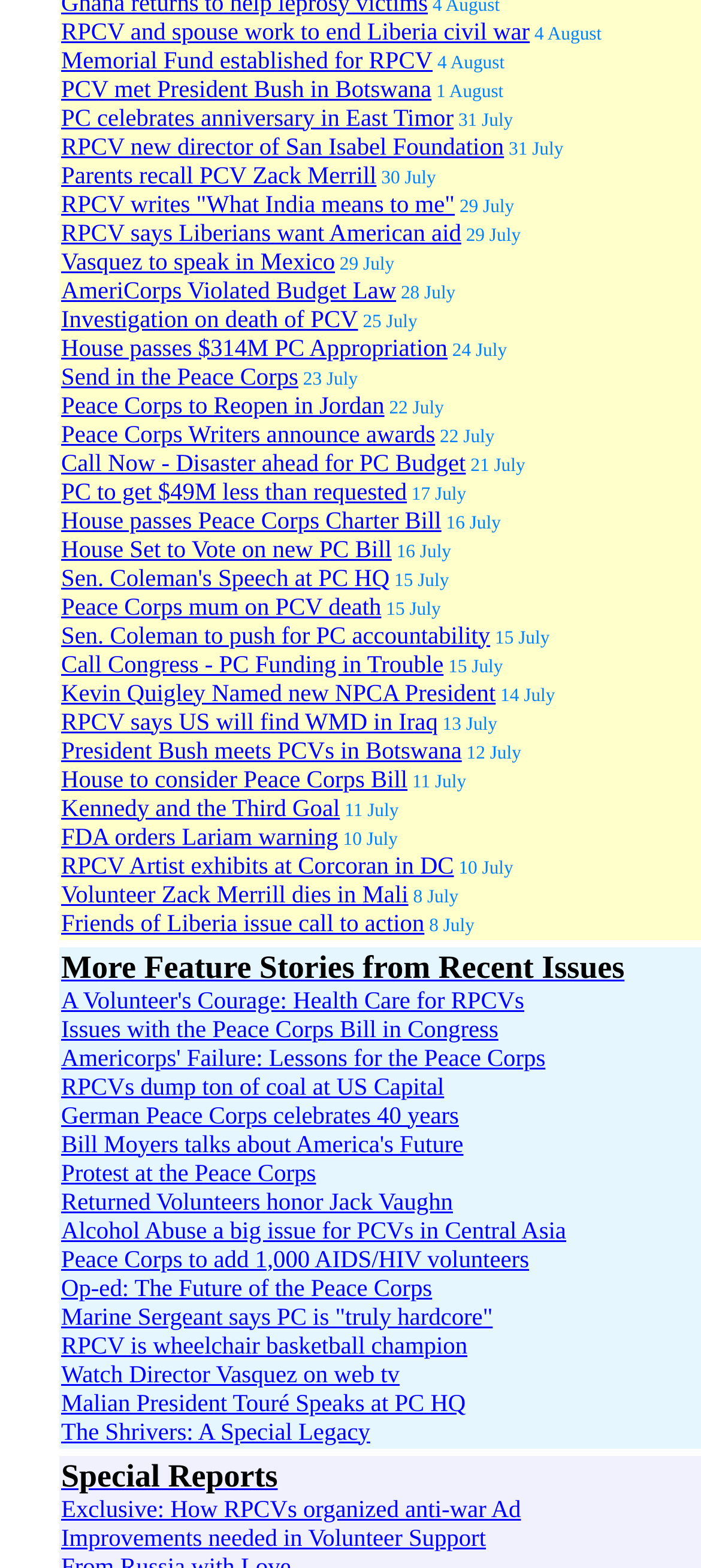Please provide a comprehensive response to the question based on the details in the image: What is the tone of the news articles on this webpage?

Based on the titles of the news articles and the static text elements on the webpage, the tone appears to be informative and neutral. The articles seem to be reporting on news and events related to the Peace Corps, rather than expressing a personal opinion or bias.